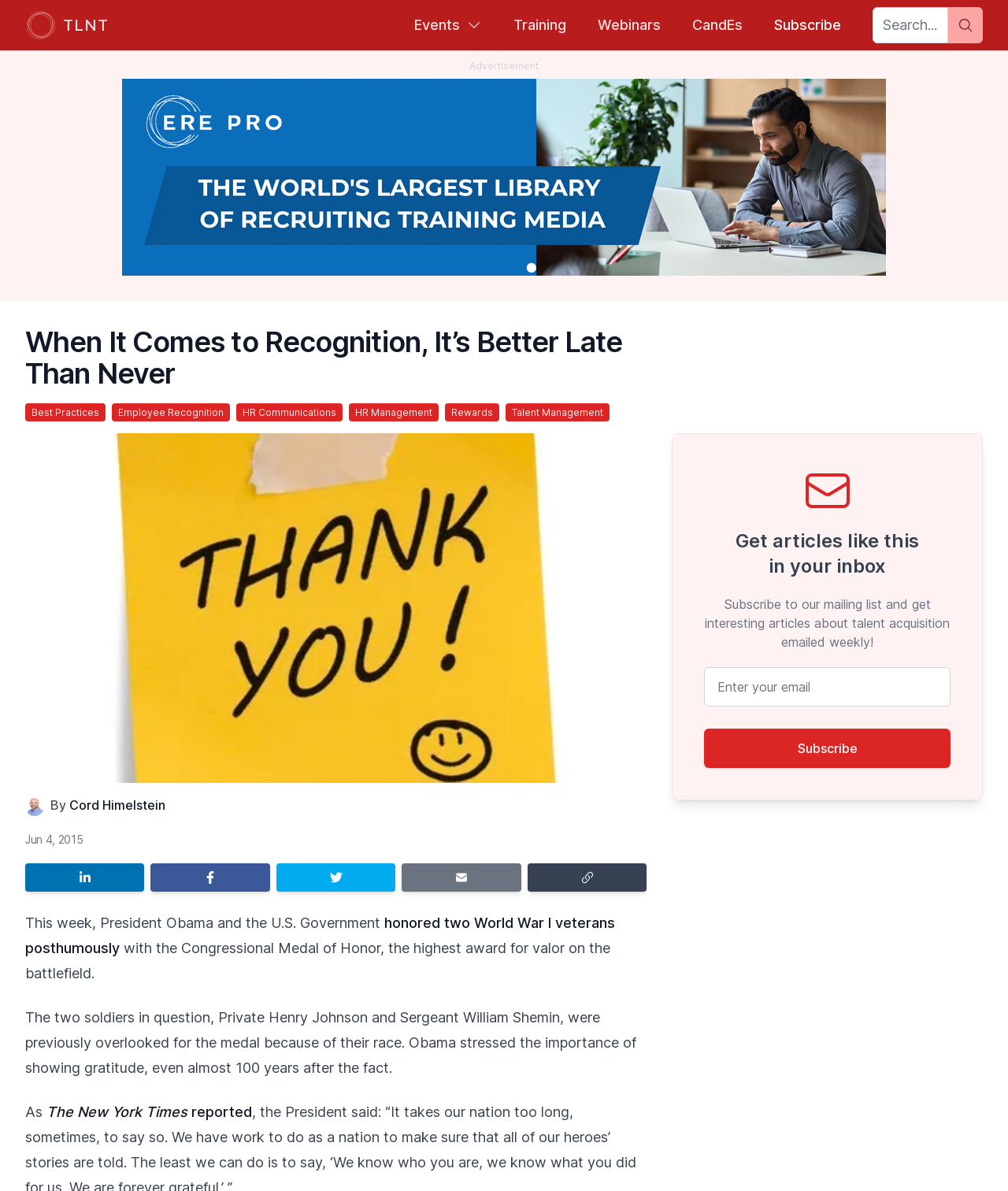Determine the bounding box coordinates of the region that needs to be clicked to achieve the task: "Search for something".

[0.866, 0.006, 0.941, 0.036]